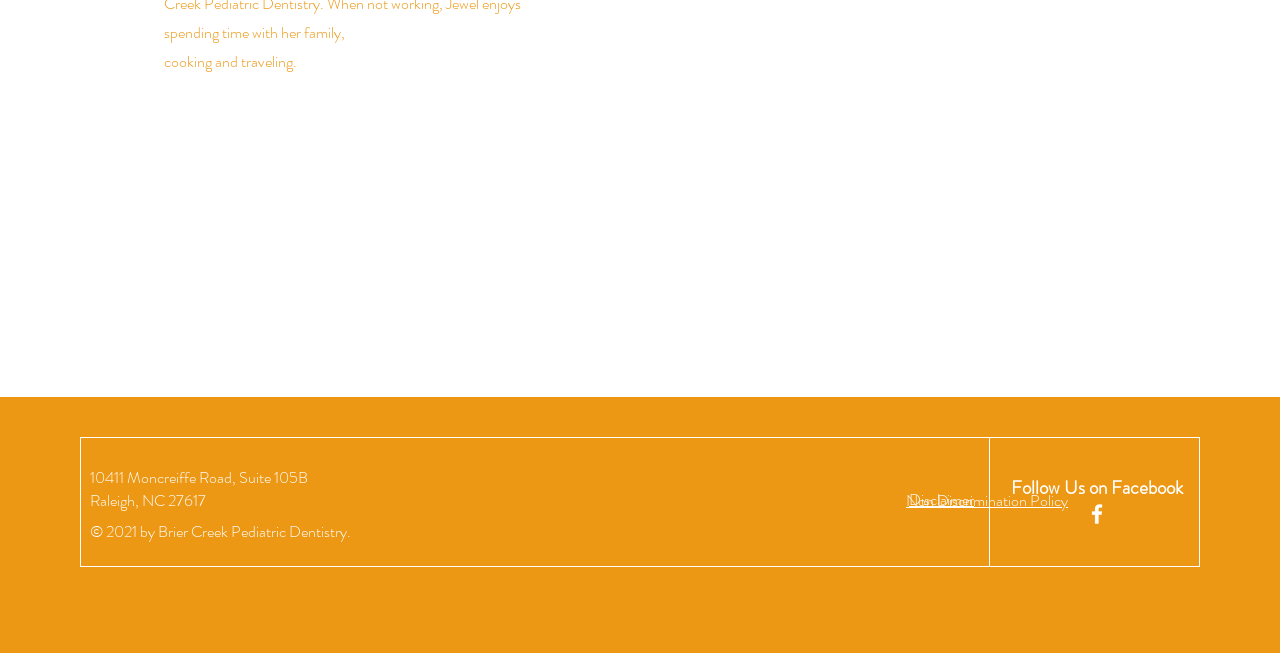Show the bounding box coordinates for the HTML element described as: "Disclaimer".

[0.71, 0.747, 0.761, 0.783]